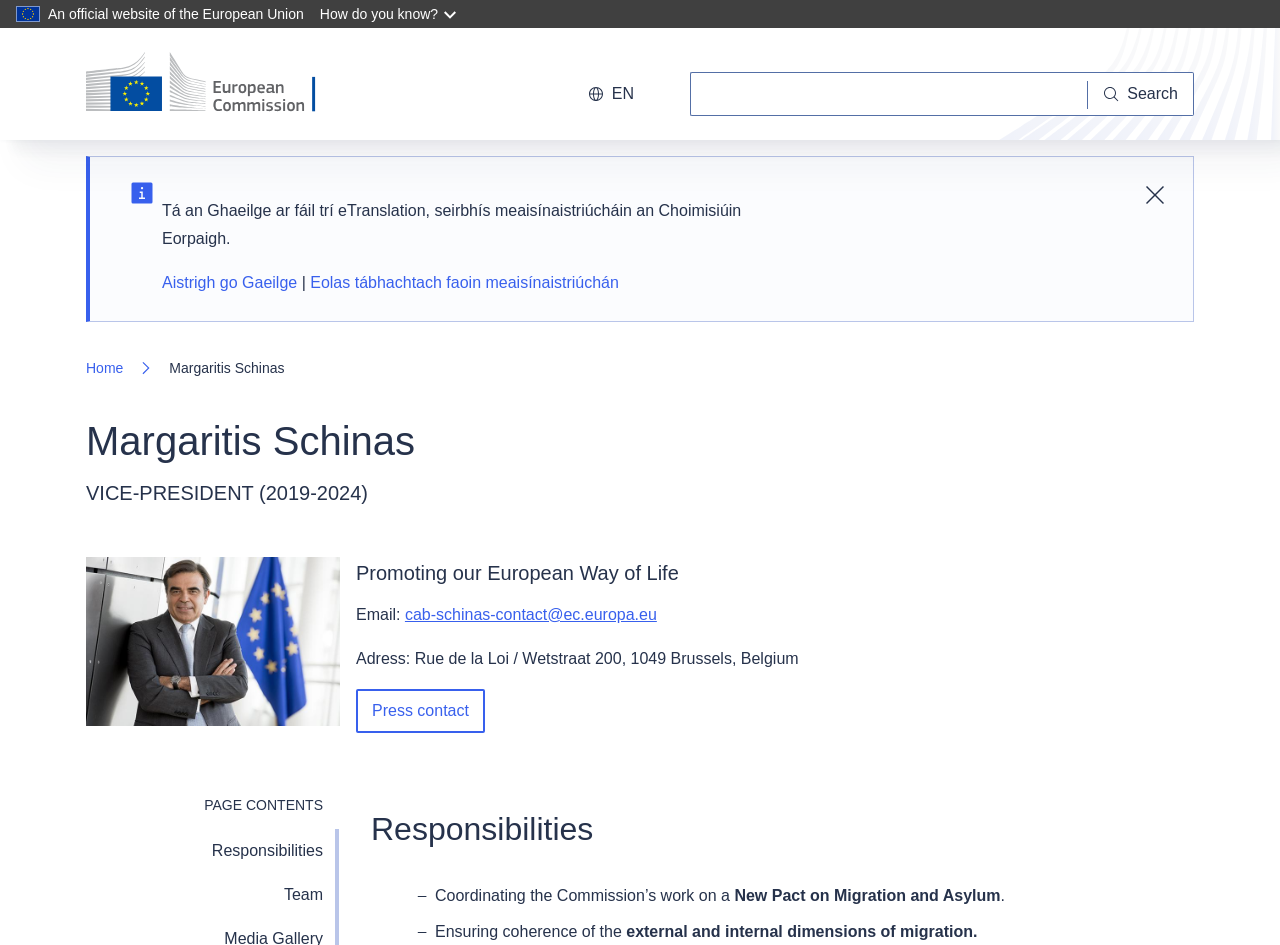What is the name of the Vice-President?
Use the information from the image to give a detailed answer to the question.

I found the answer by looking at the heading element that says 'Margaritis Schinas' and the static text element that says 'VICE-PRESIDENT (2019-2024)' which indicates that Margaritis Schinas is the Vice-President.